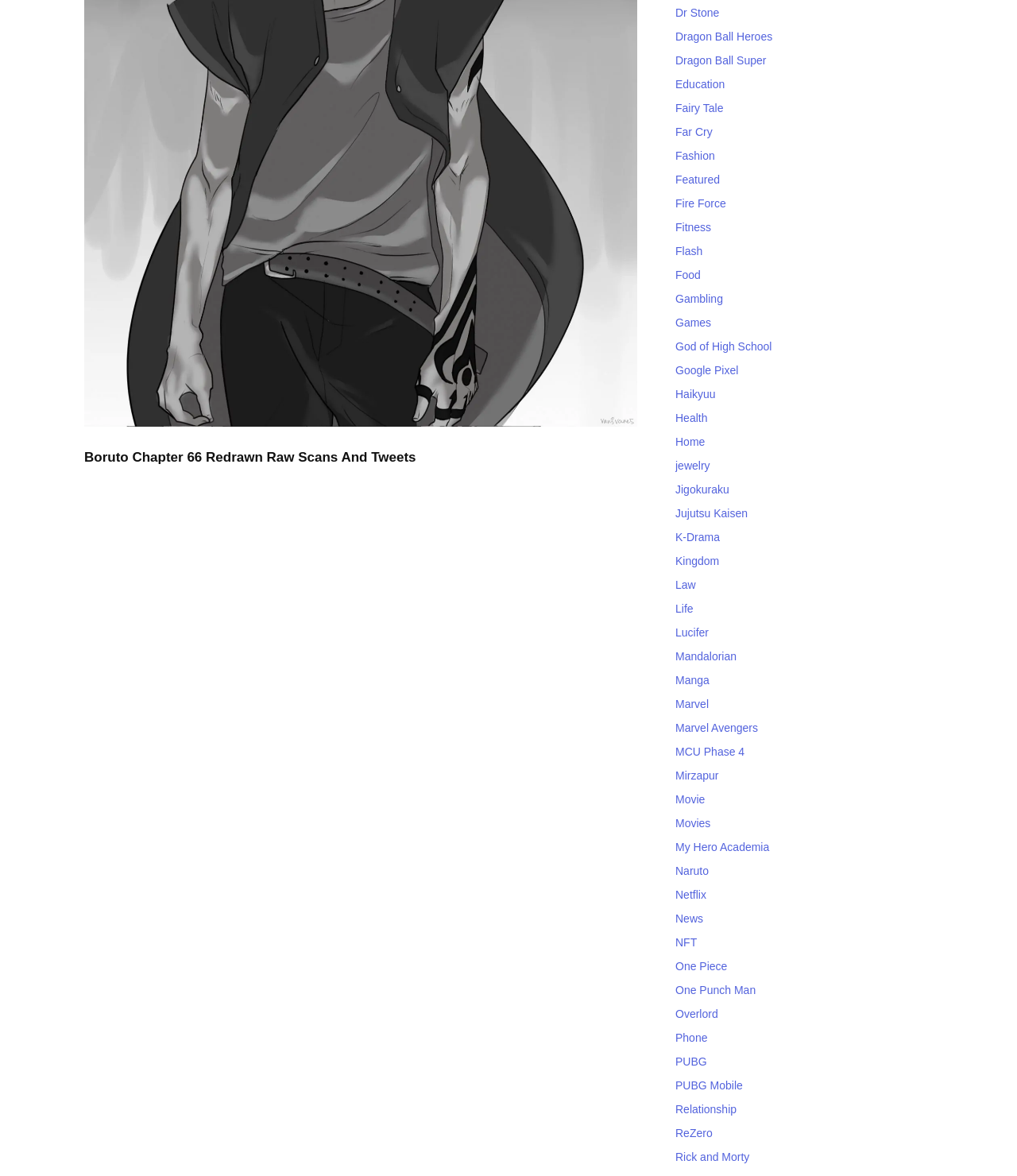Locate the bounding box coordinates of the clickable part needed for the task: "View Most Popular Questions".

None